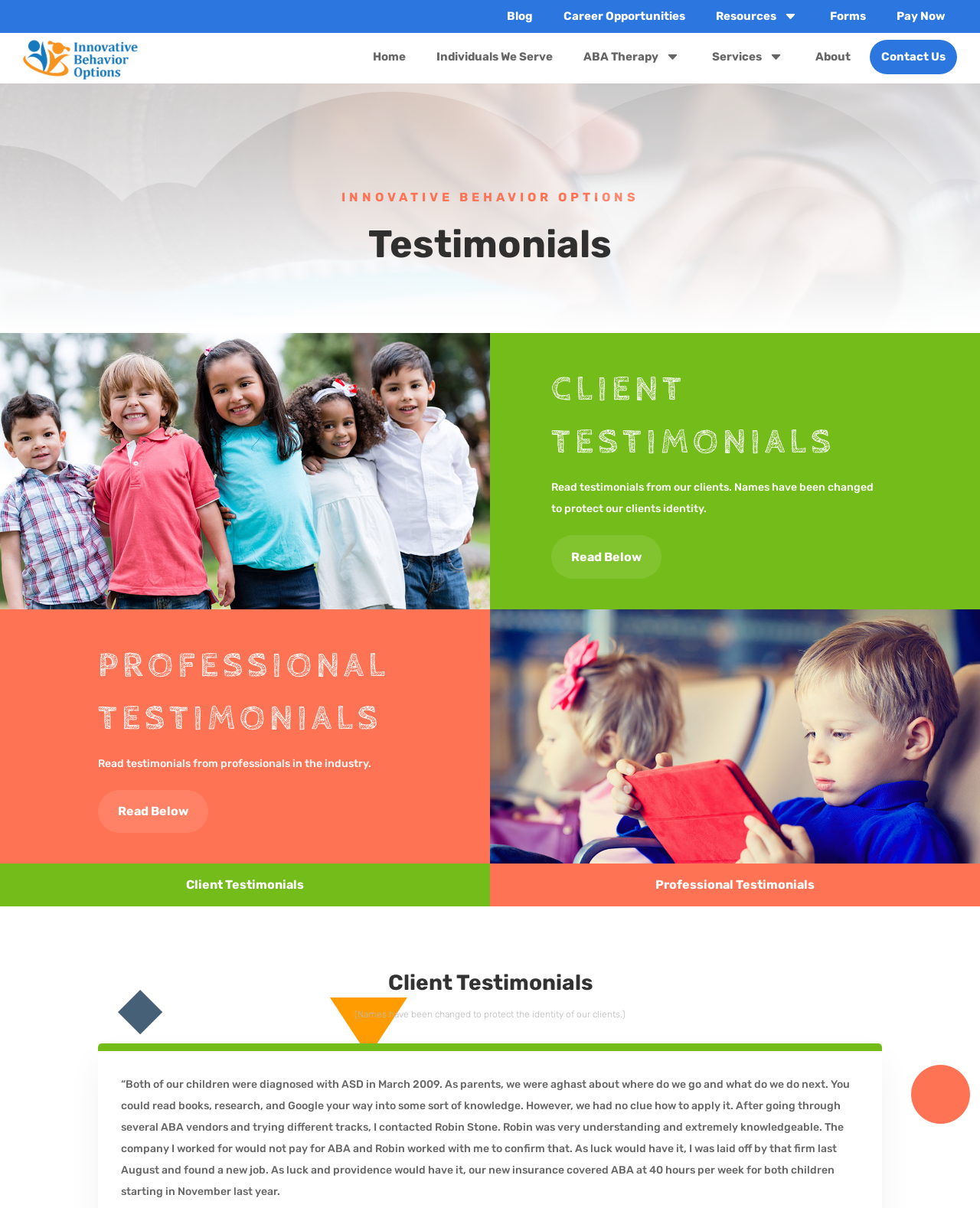Pinpoint the bounding box coordinates of the element that must be clicked to accomplish the following instruction: "Click on the 'Contact Us' link". The coordinates should be in the format of four float numbers between 0 and 1, i.e., [left, top, right, bottom].

[0.888, 0.033, 0.977, 0.061]